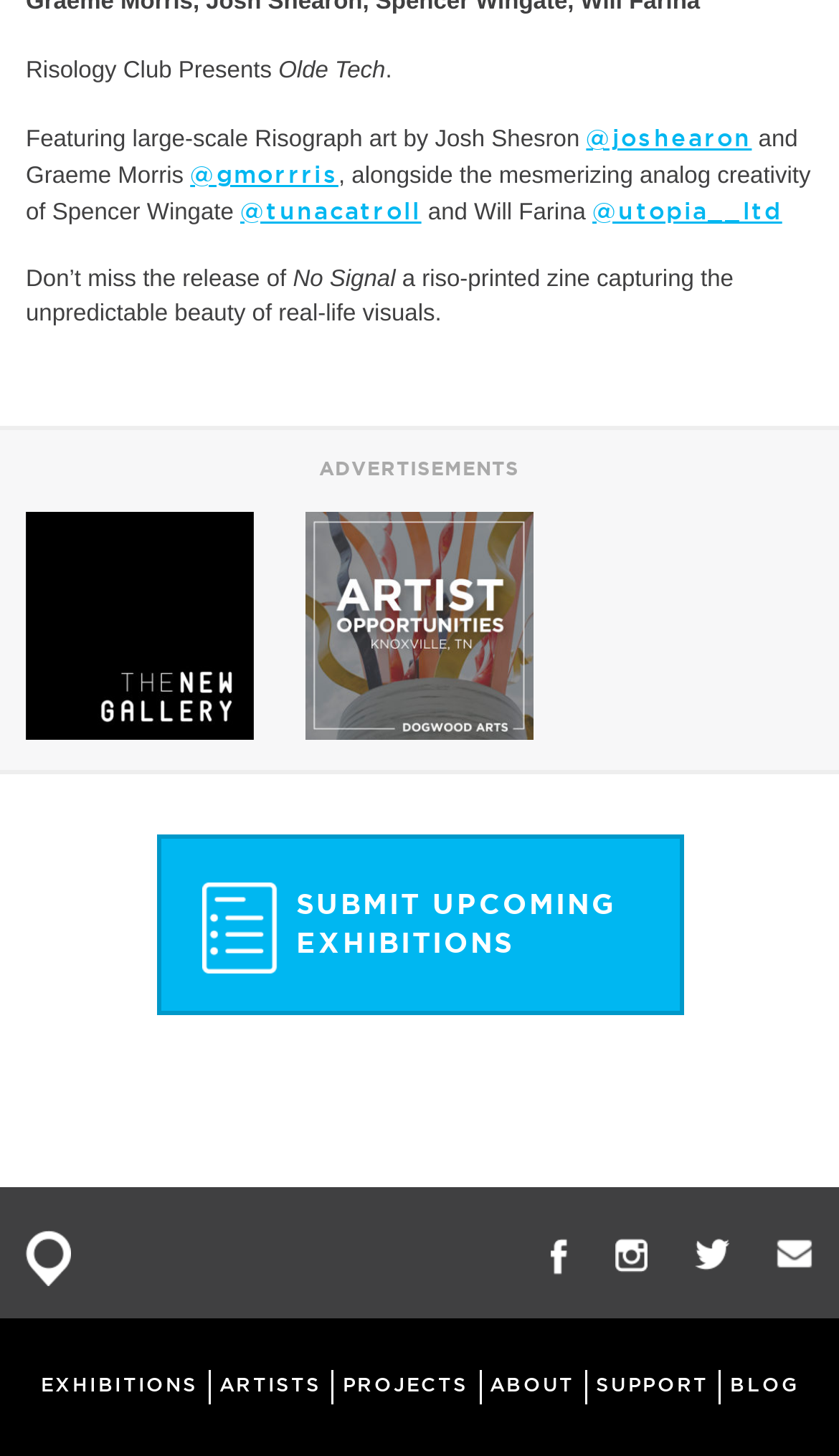Show the bounding box coordinates of the element that should be clicked to complete the task: "Submit upcoming exhibitions".

[0.186, 0.574, 0.814, 0.698]